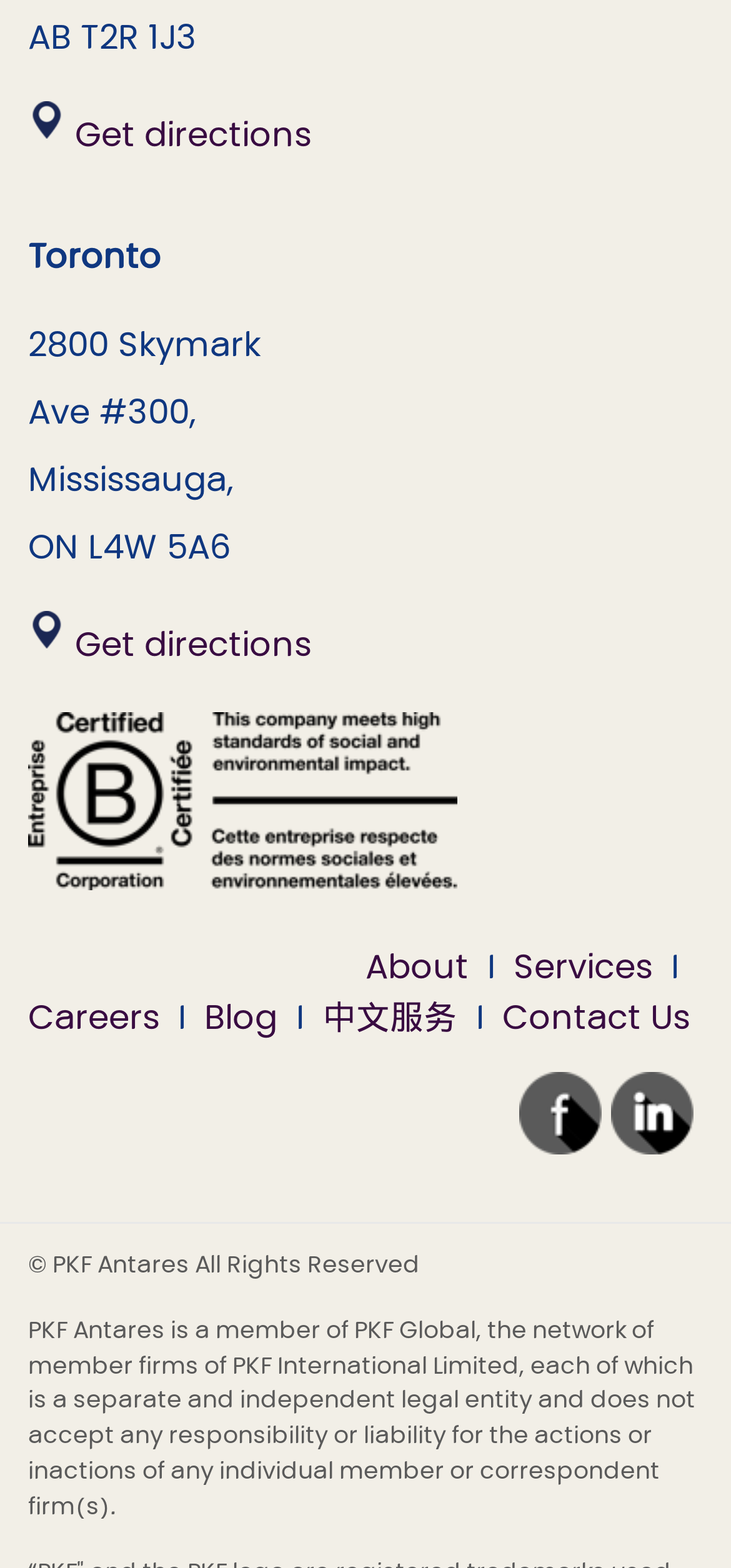Please answer the following question using a single word or phrase: 
What is the address of PKF Antares?

2800 Skymark Ave #300, Mississauga, ON L4W 5A6